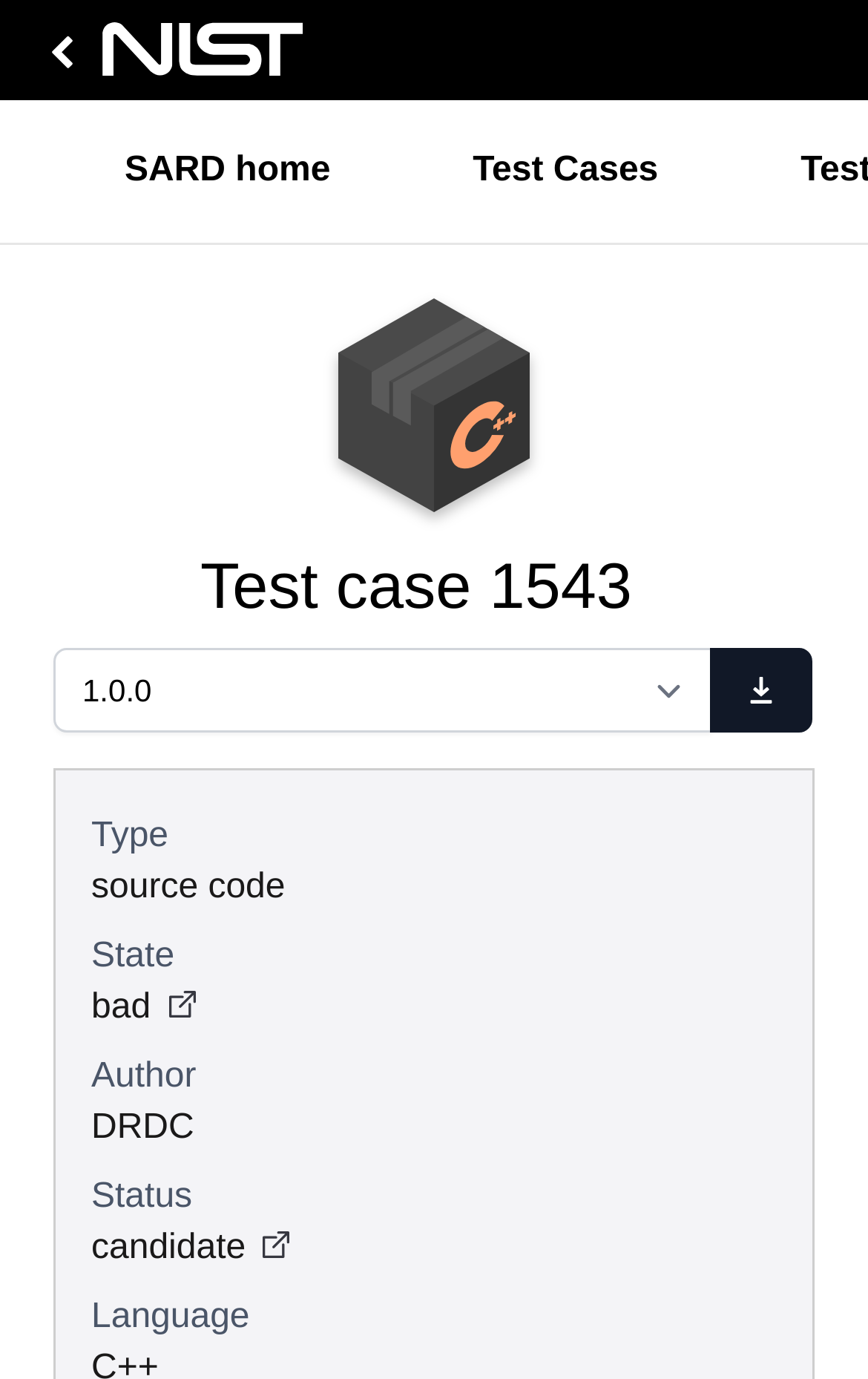Answer the question using only one word or a concise phrase: What is the language of the test case?

source code